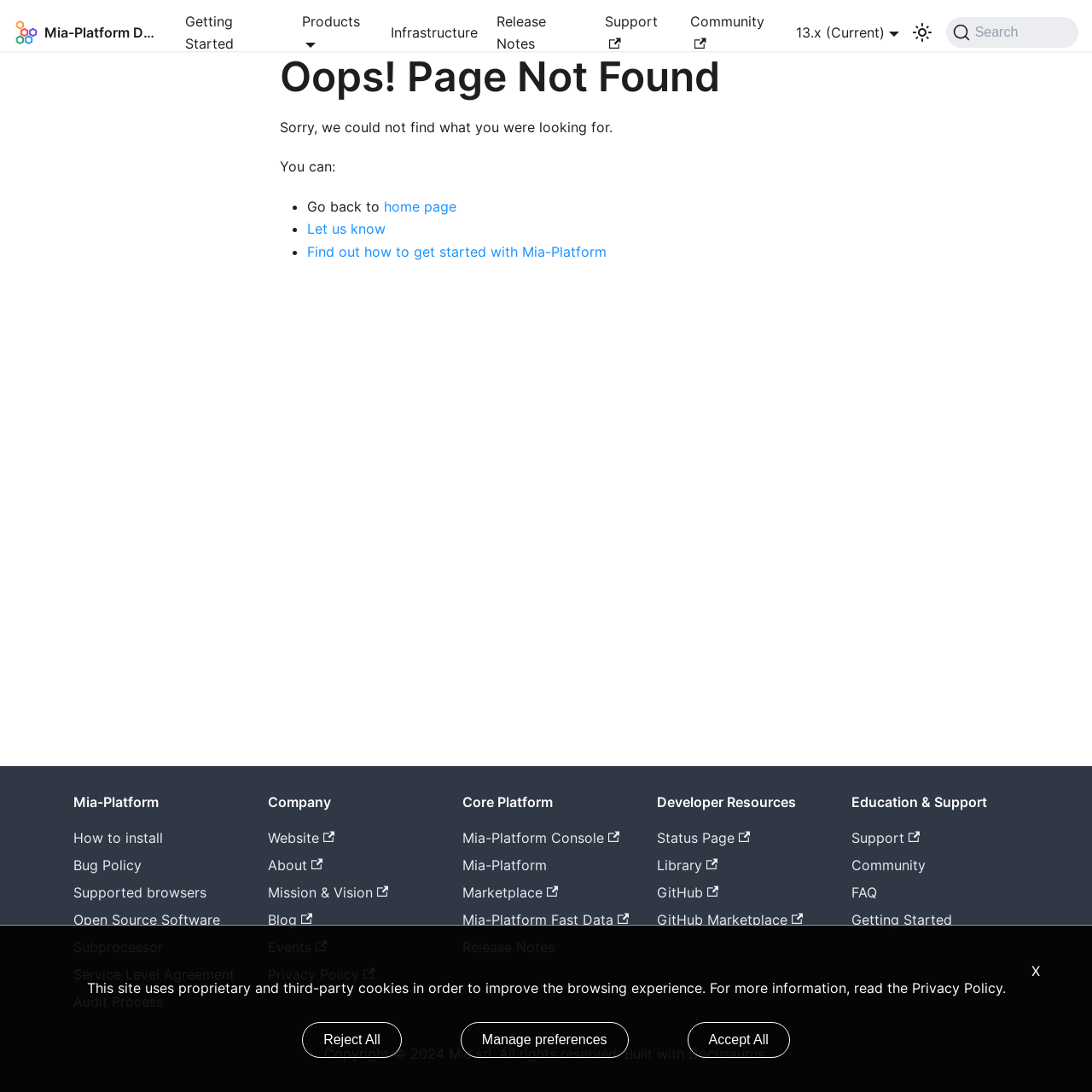Please locate and retrieve the main header text of the webpage.

Oops! Page Not Found